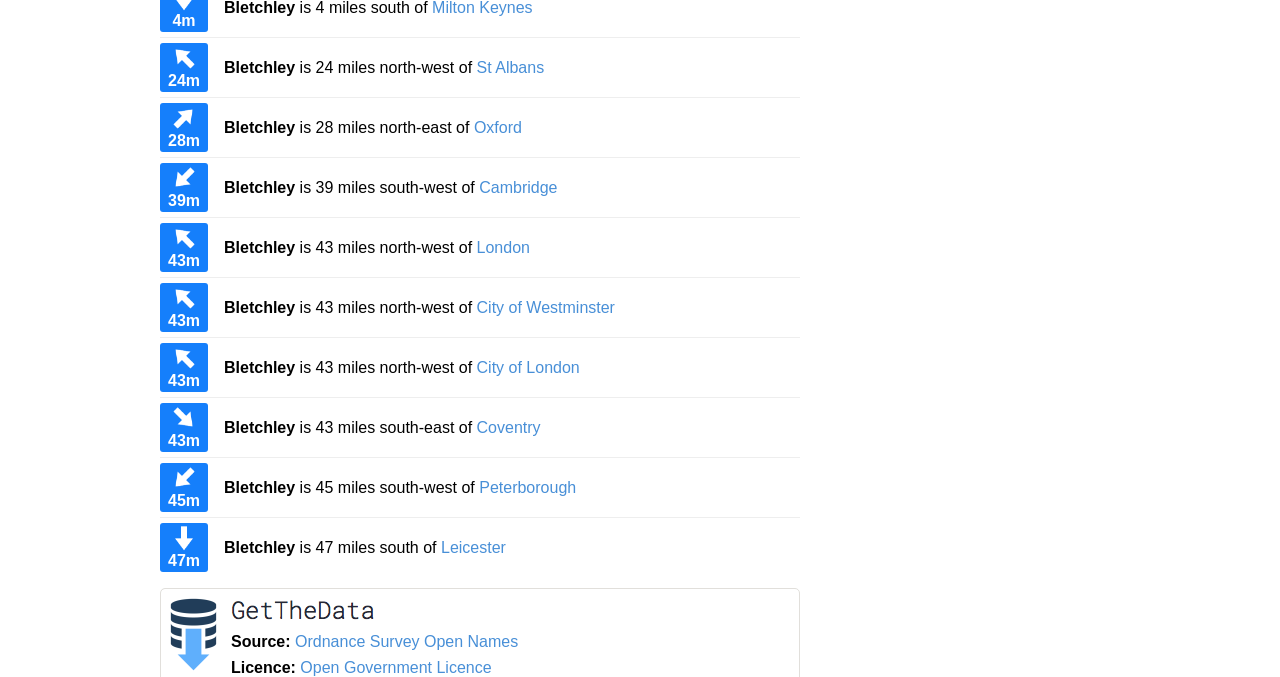Please determine the bounding box coordinates, formatted as (top-left x, top-left y, bottom-right x, bottom-right y), with all values as floating point numbers between 0 and 1. Identify the bounding box of the region described as: parent_node: TIPS

None